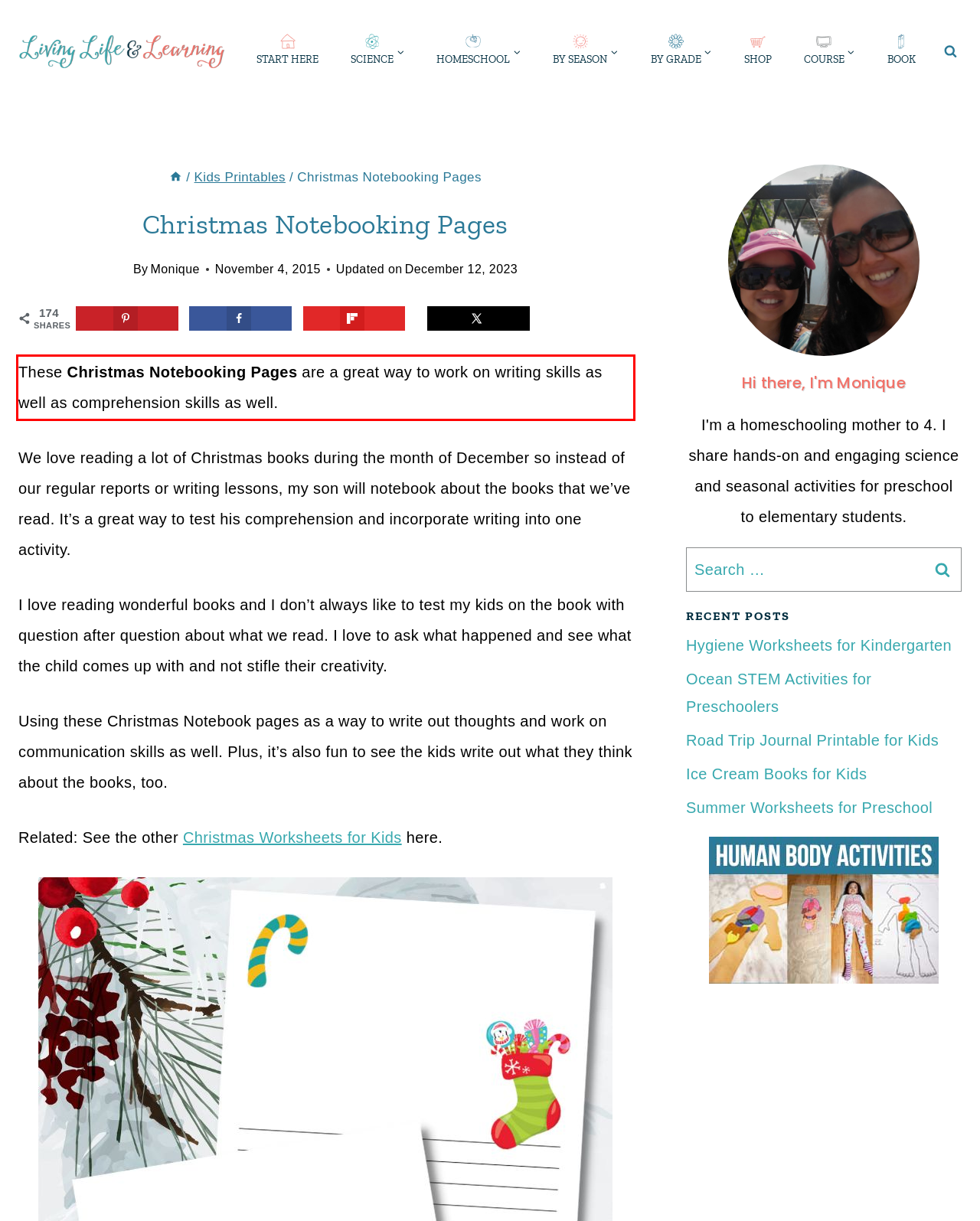Inspect the webpage screenshot that has a red bounding box and use OCR technology to read and display the text inside the red bounding box.

These Christmas Notebooking Pages are a great way to work on writing skills as well as comprehension skills as well.